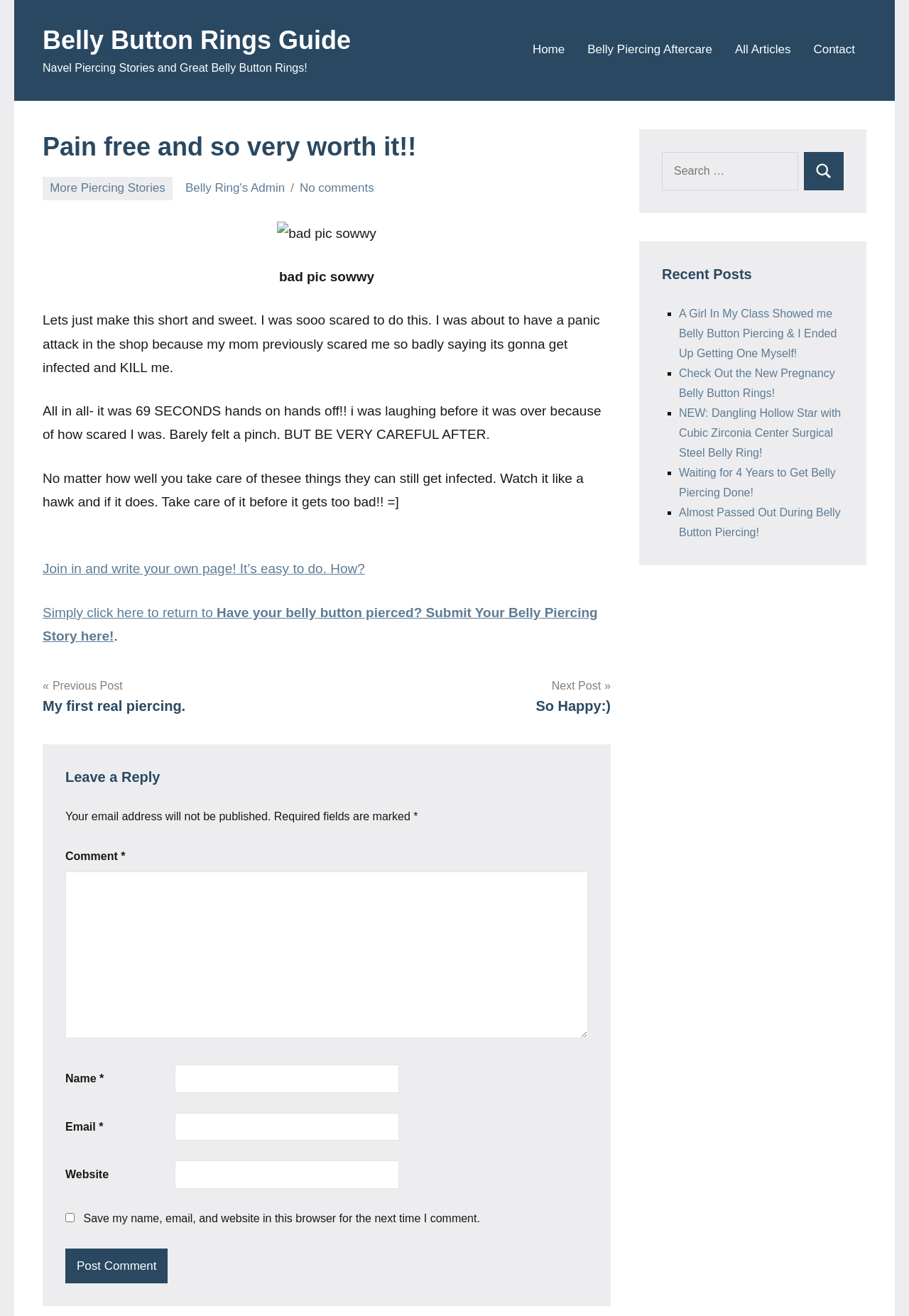Give a one-word or phrase response to the following question: What is the title of the article?

Pain free and so very worth it!!